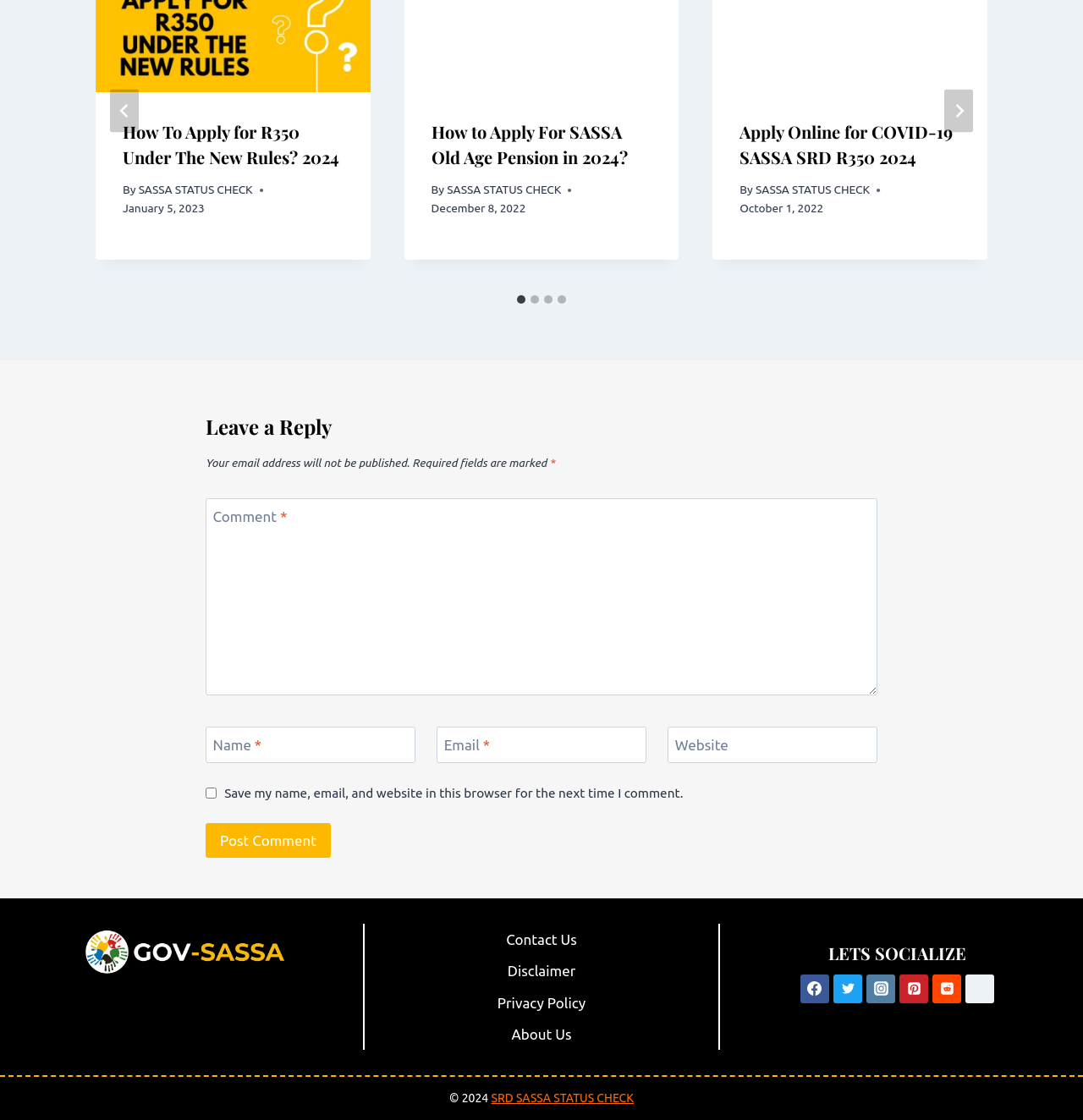How many social media links are present in the footer?
Look at the image and respond with a single word or a short phrase.

5